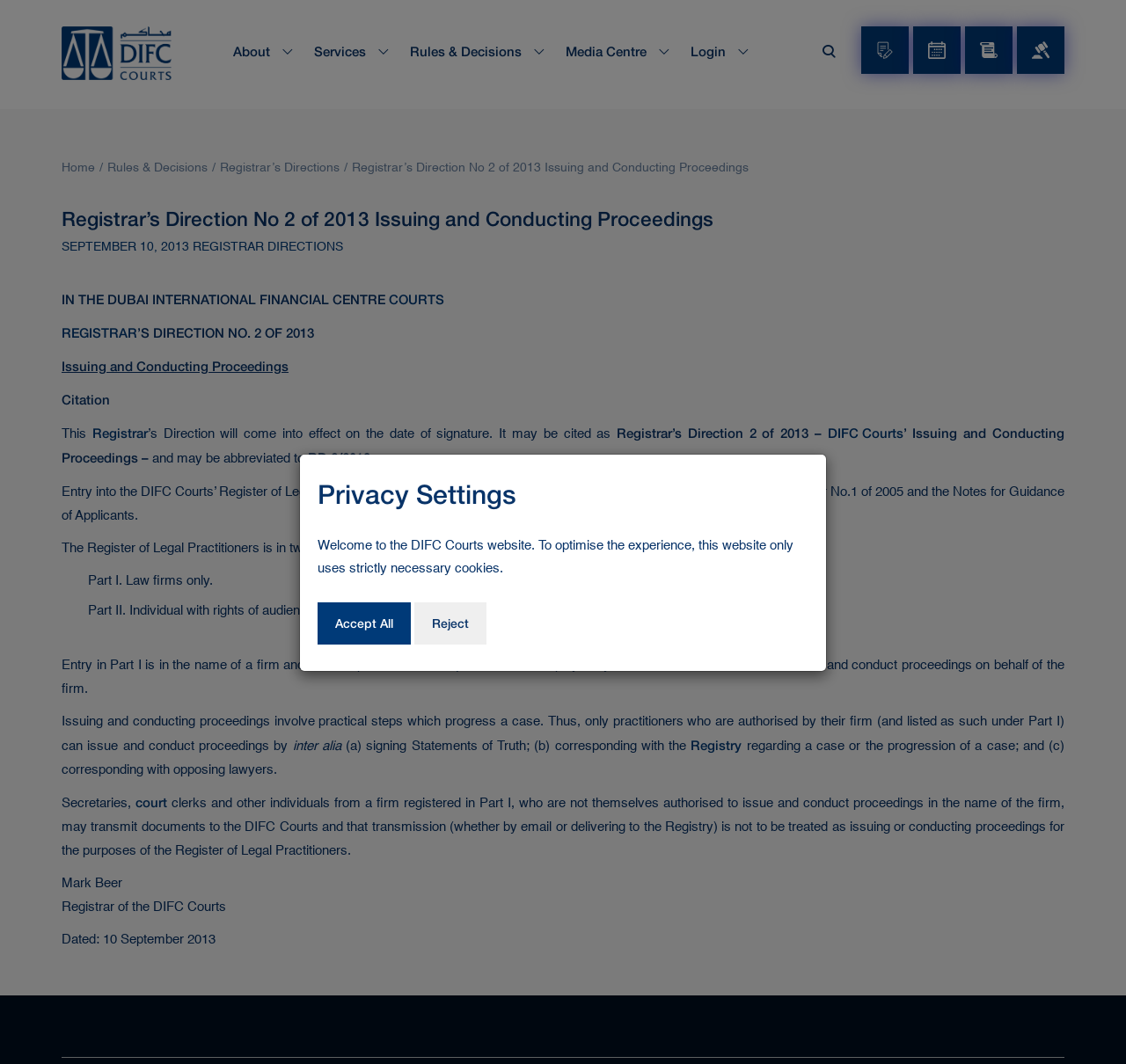Please find and report the bounding box coordinates of the element to click in order to perform the following action: "Go to the 'Rules & Decisions' page". The coordinates should be expressed as four float numbers between 0 and 1, in the format [left, top, right, bottom].

[0.364, 0.029, 0.484, 0.067]